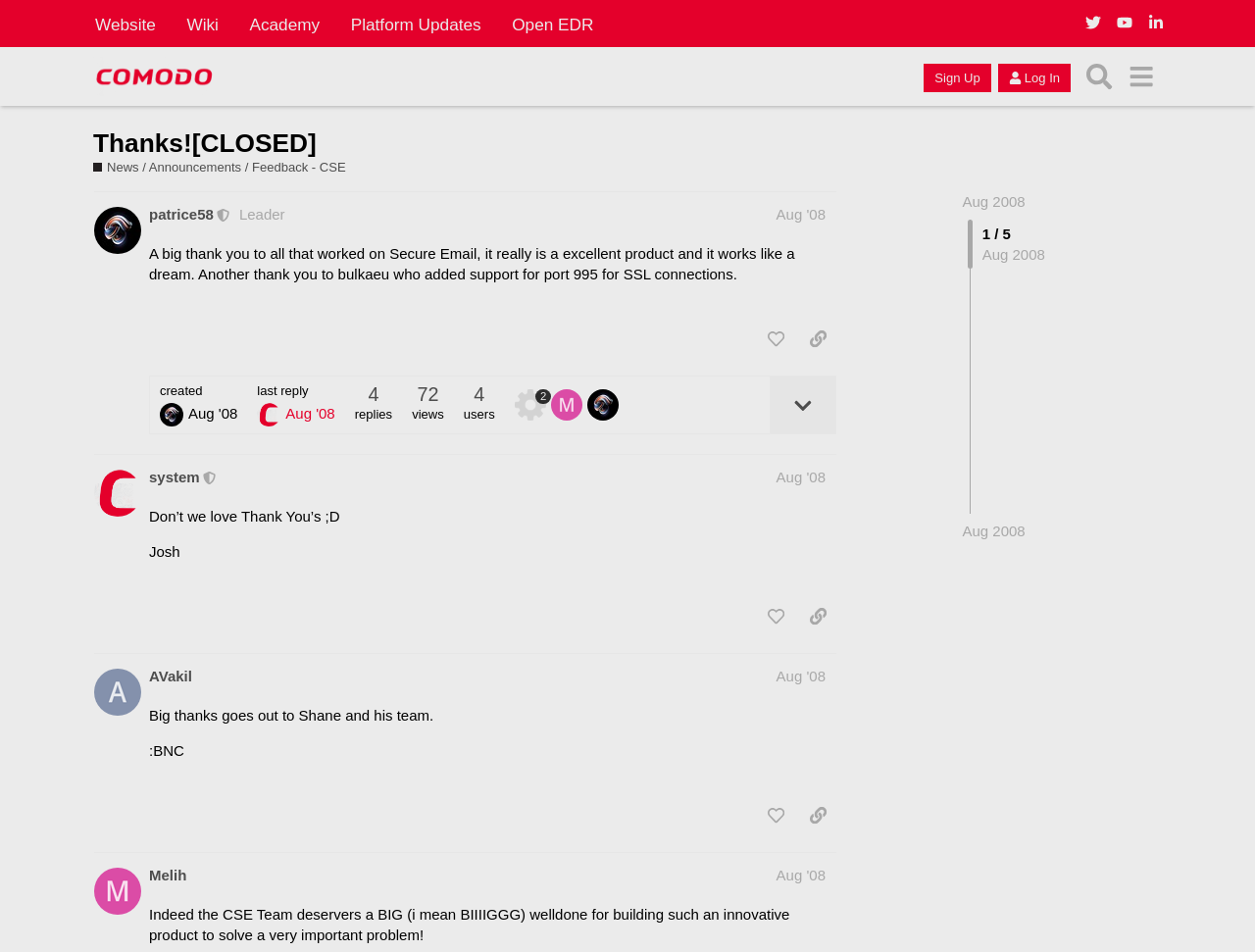Respond to the question with just a single word or phrase: 
How many replies are there to the original post?

4